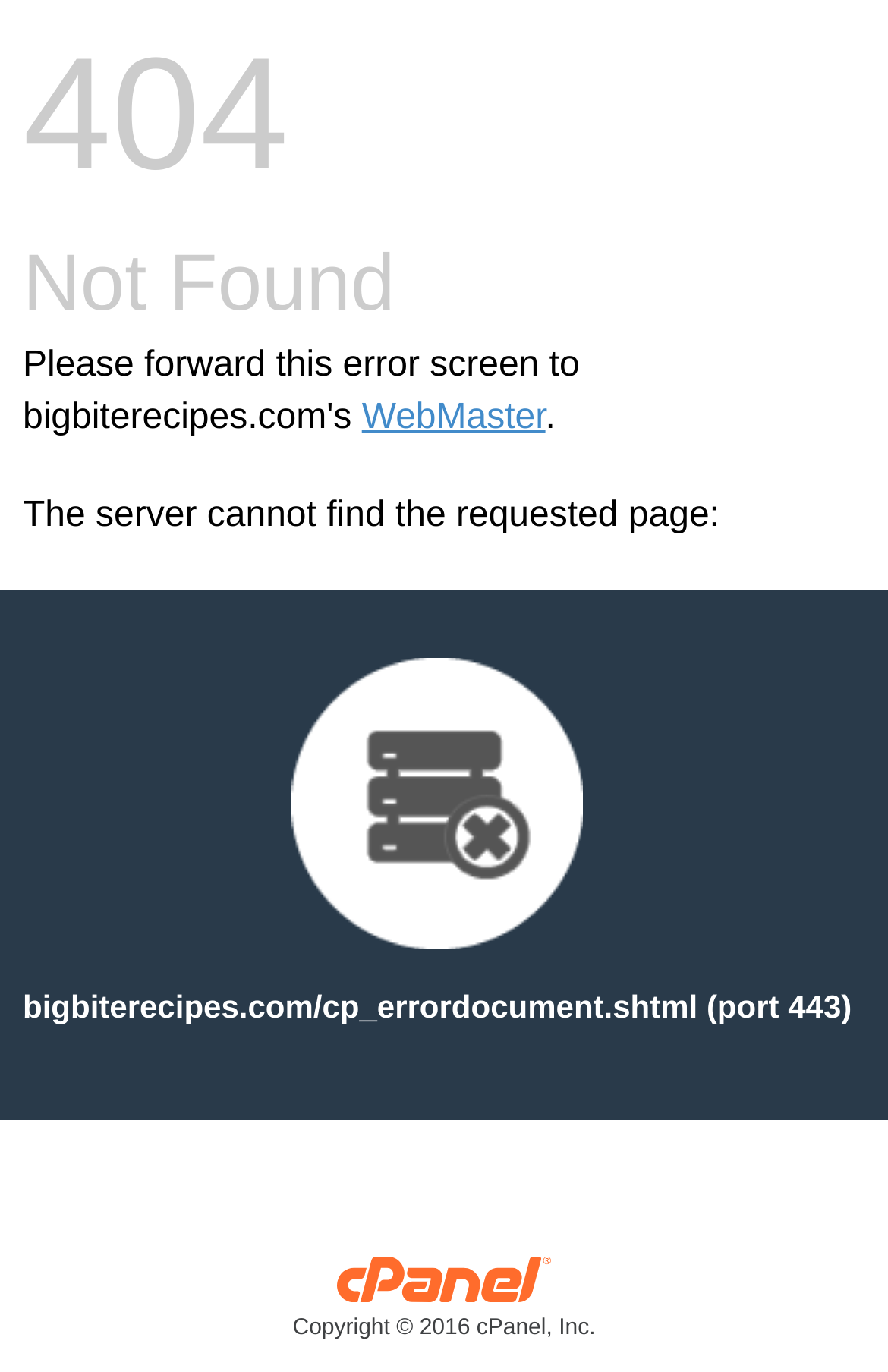What is the URL mentioned on the page?
From the image, respond with a single word or phrase.

bigbiterecipes.com/cp_errordocument.shtml